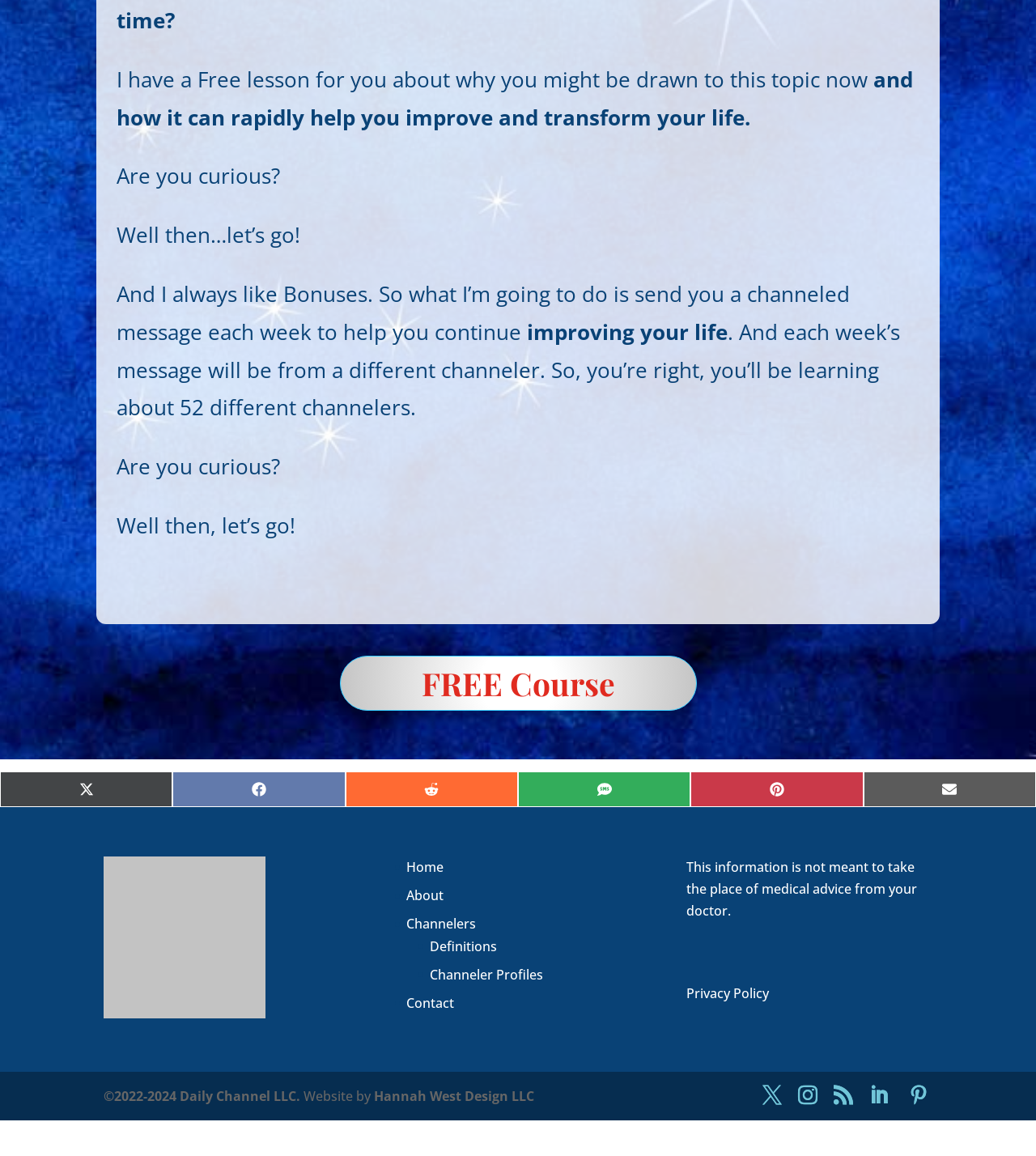Please answer the following question using a single word or phrase: What is the copyright year of the website?

2022-2024